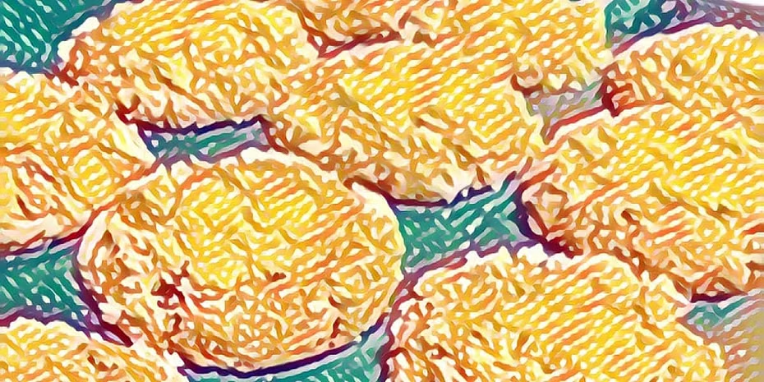What is the texture of the muffins?
Look at the webpage screenshot and answer the question with a detailed explanation.

The caption describes the muffins as 'fluffy and perfectly cooked', which suggests that the texture of the muffins is fluffy.